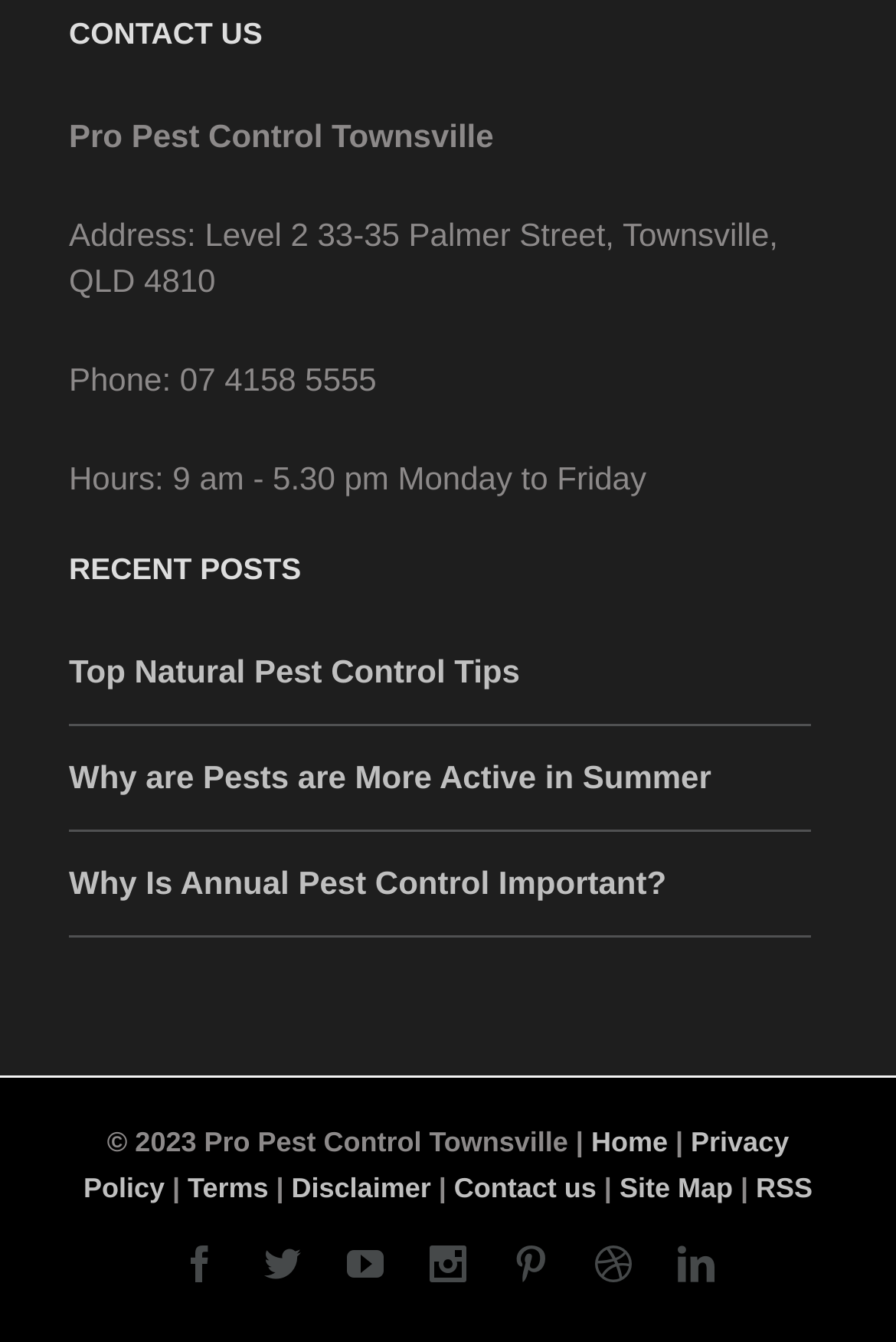Respond with a single word or short phrase to the following question: 
What is the title of the first recent post?

Top Natural Pest Control Tips